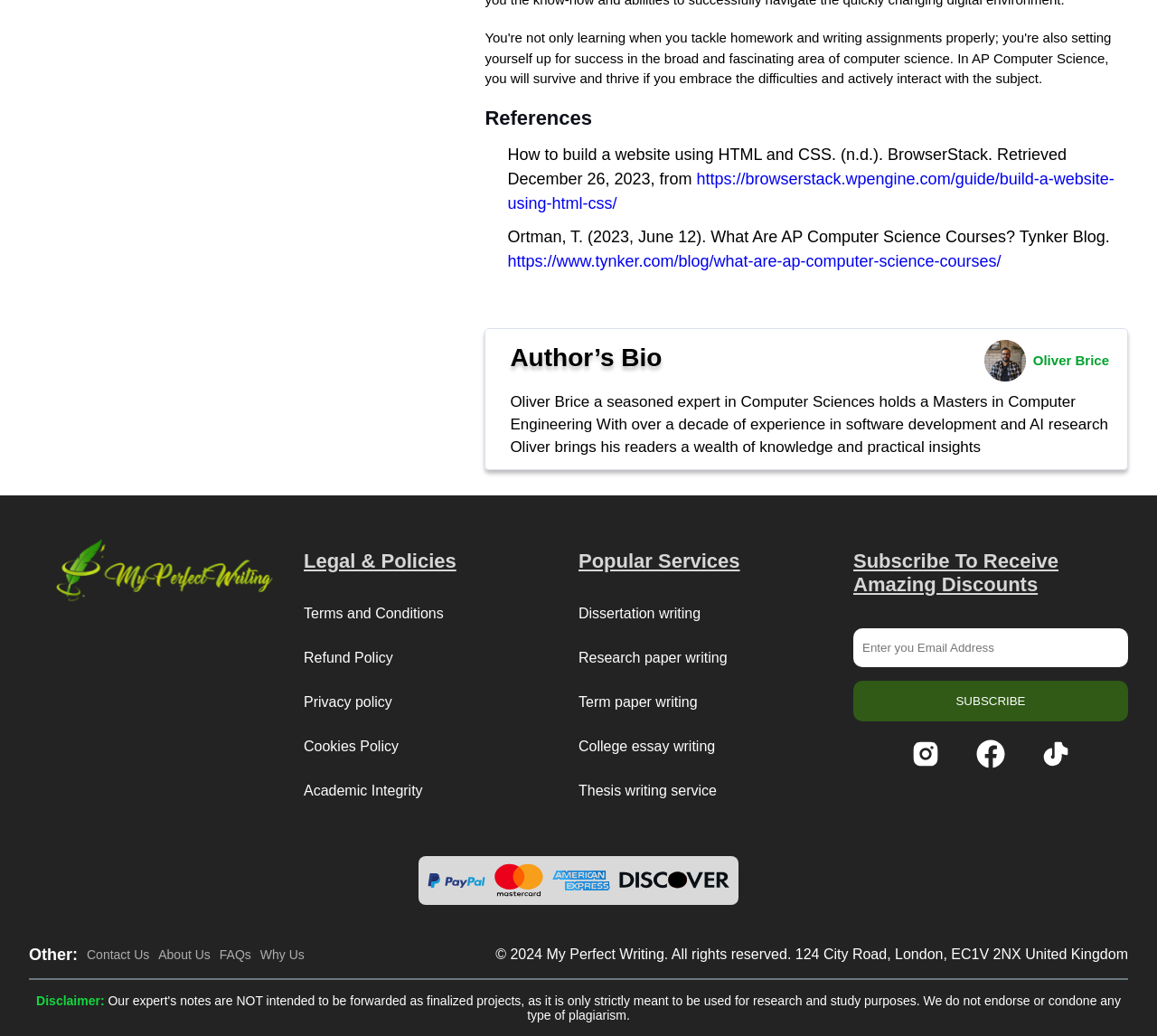What social media platforms are linked?
Look at the screenshot and respond with a single word or phrase.

Instagram, Facebook, TikTok